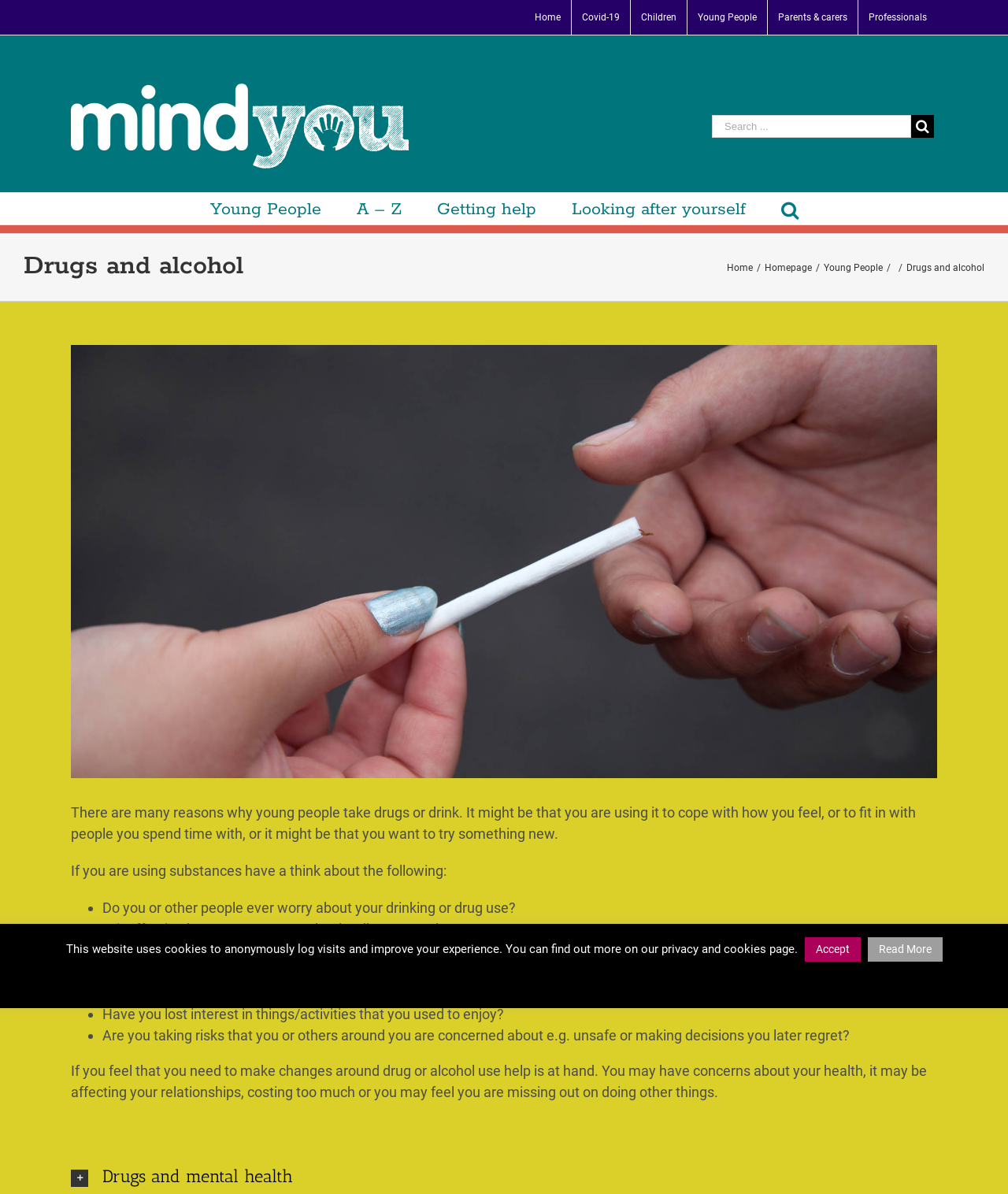Answer the question below in one word or phrase:
What can be done if someone needs to make changes around drug or alcohol use?

Get help